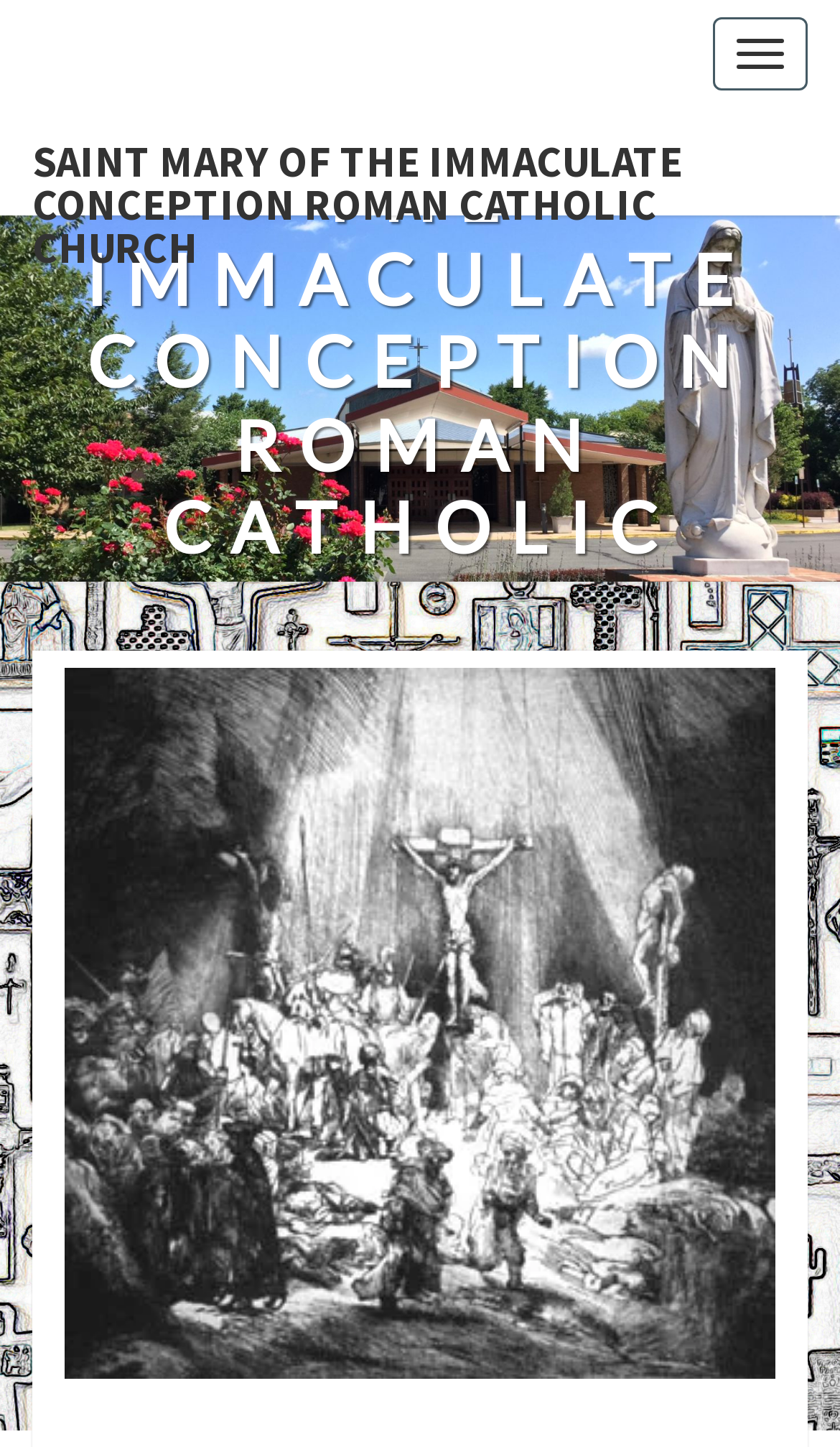From the webpage screenshot, predict the bounding box of the UI element that matches this description: "Toggle navigation".

[0.849, 0.012, 0.962, 0.063]